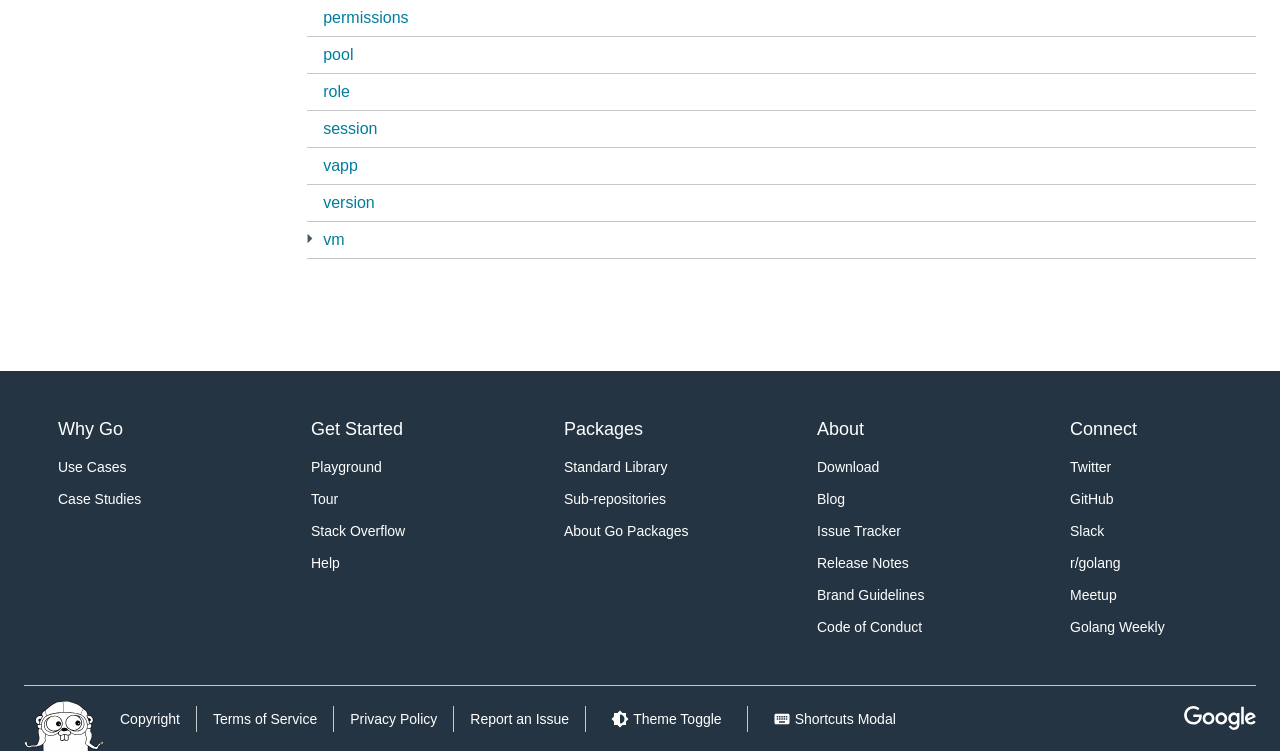What is the link to upload an ssh public key to a VM?
Please answer the question with a single word or phrase, referencing the image.

Upload ssh public key to a VM